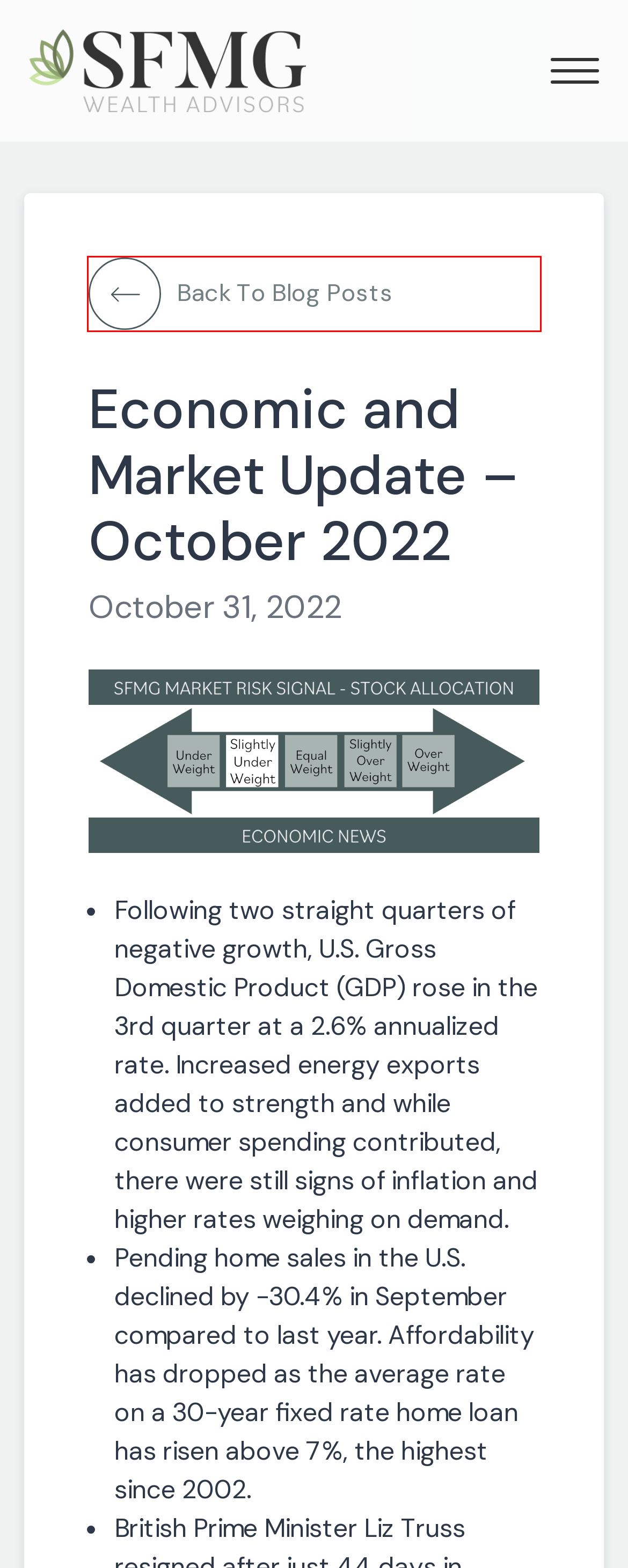You are given a screenshot of a webpage with a red rectangle bounding box around a UI element. Select the webpage description that best matches the new webpage after clicking the element in the bounding box. Here are the candidates:
A. Blog – SFMG Wealth Advisors
B. Economic And Market Updates – SFMG Wealth Advisors
C. Economic and Market Update – January 2024 – SFMG Wealth Advisors
D. Entrepreneurs – SFMG Wealth Advisors
E. Investment Management – SFMG Wealth Advisors
F. SFMG Terms of Service – SFMG Wealth Advisors
G. SFMG Wealth Advisors – Financial Advisors in Dallas, TX
H. News And Updates – SFMG Wealth Advisors

A